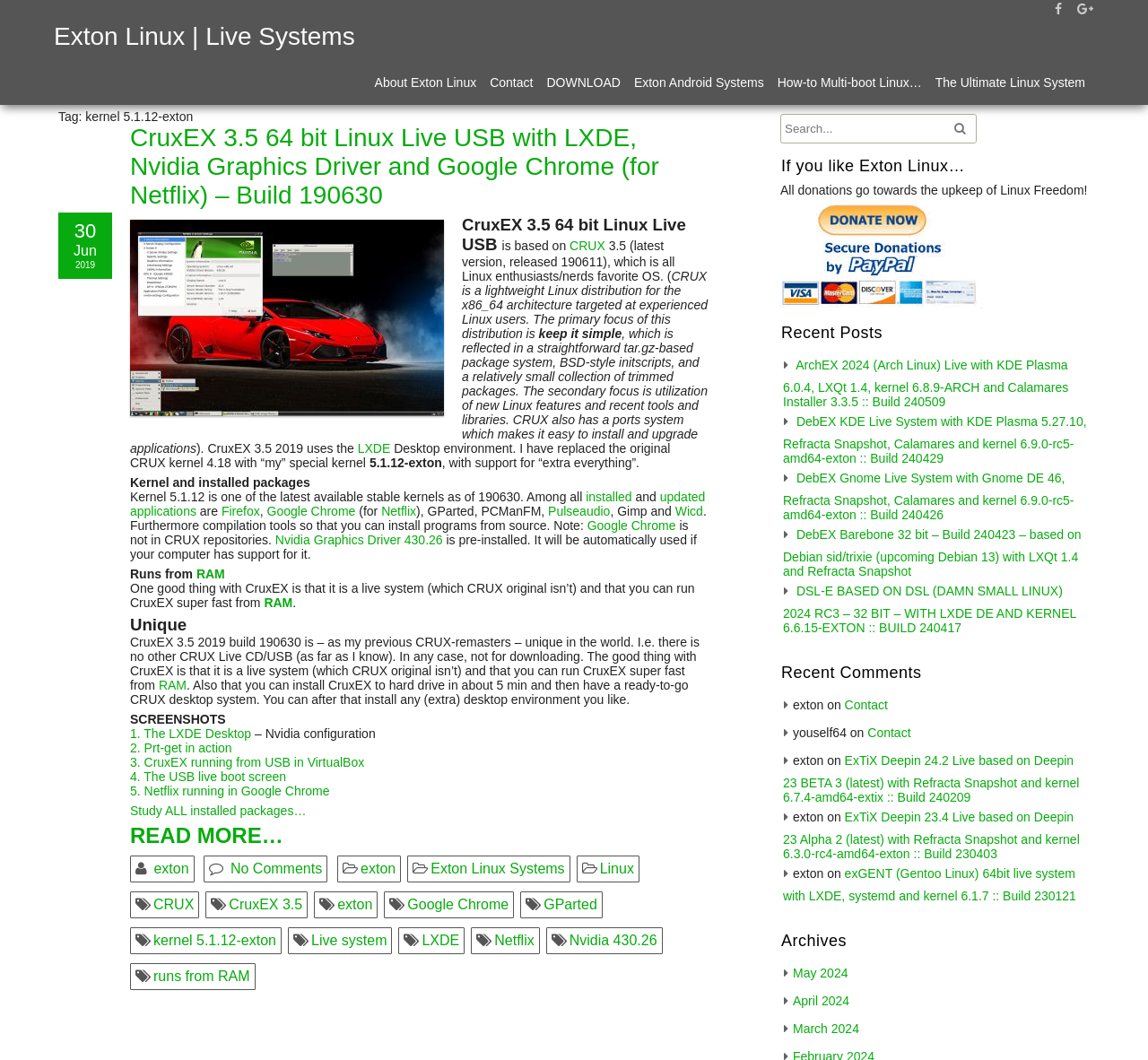Given the element description "exton", identify the bounding box of the corresponding UI element.

[0.314, 0.812, 0.345, 0.827]